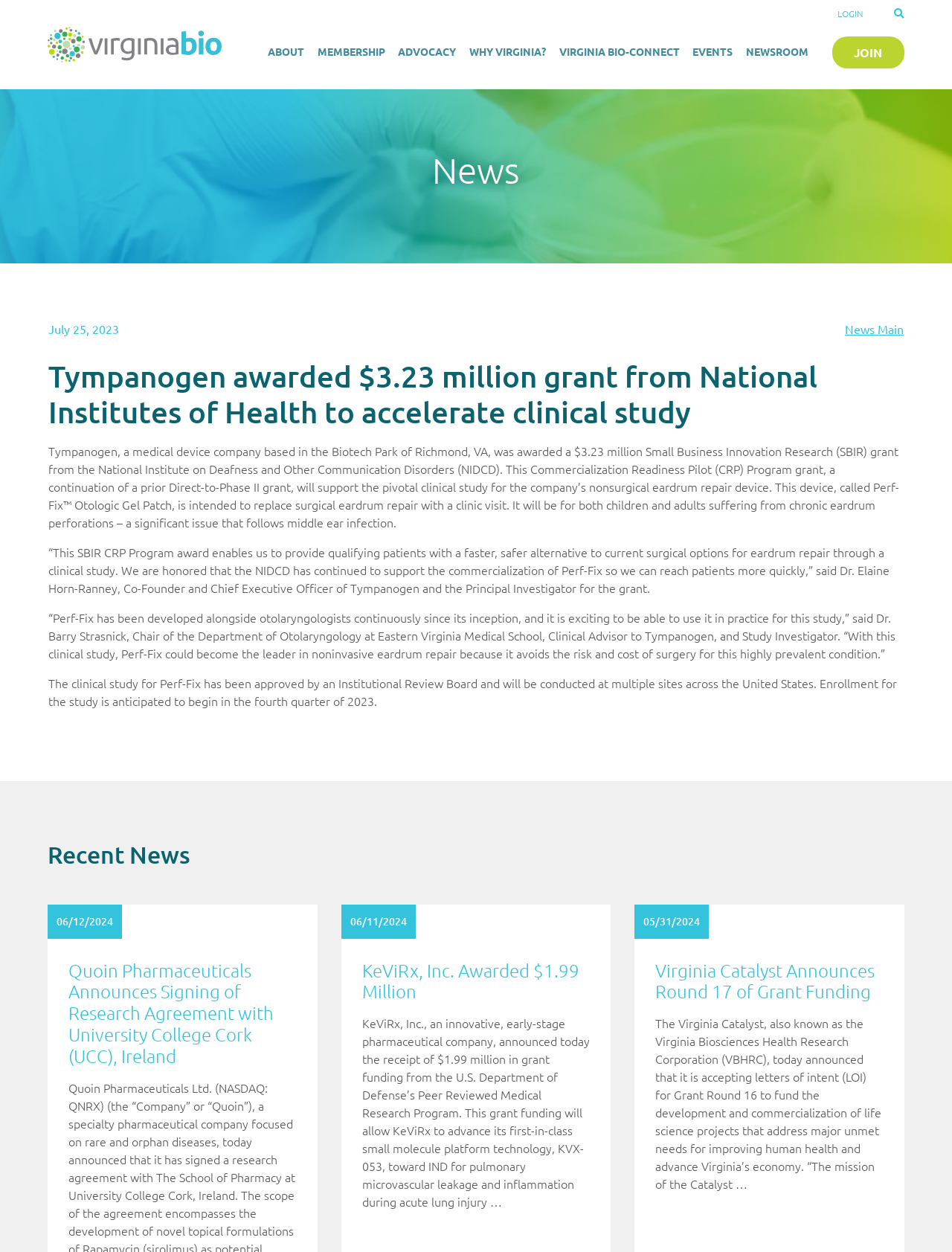Please identify the bounding box coordinates of the area that needs to be clicked to follow this instruction: "View recent news".

[0.05, 0.671, 0.95, 0.694]